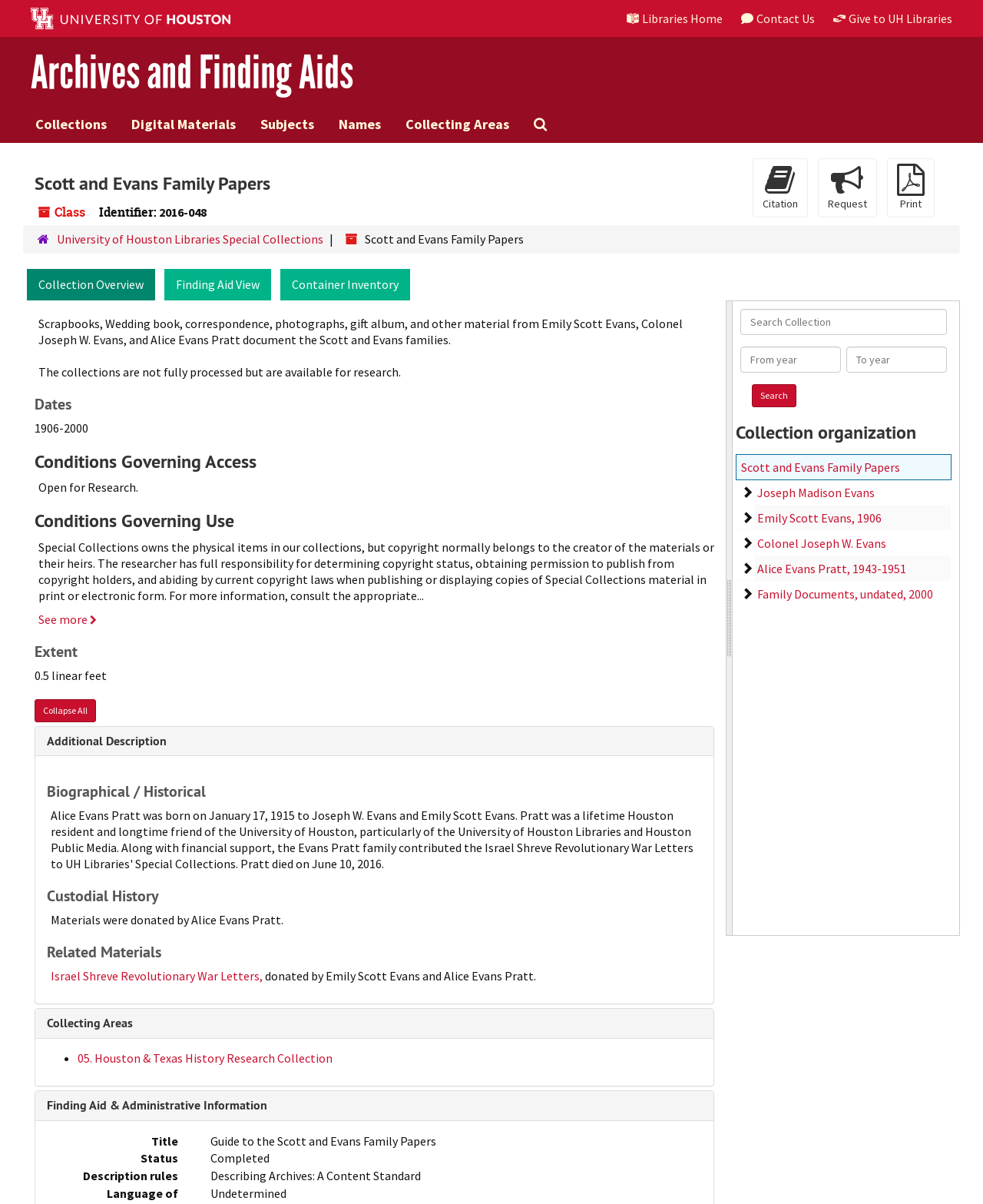Determine the bounding box for the UI element as described: "Alice Evans Pratt, 1943-1951". The coordinates should be represented as four float numbers between 0 and 1, formatted as [left, top, right, bottom].

[0.77, 0.466, 0.922, 0.479]